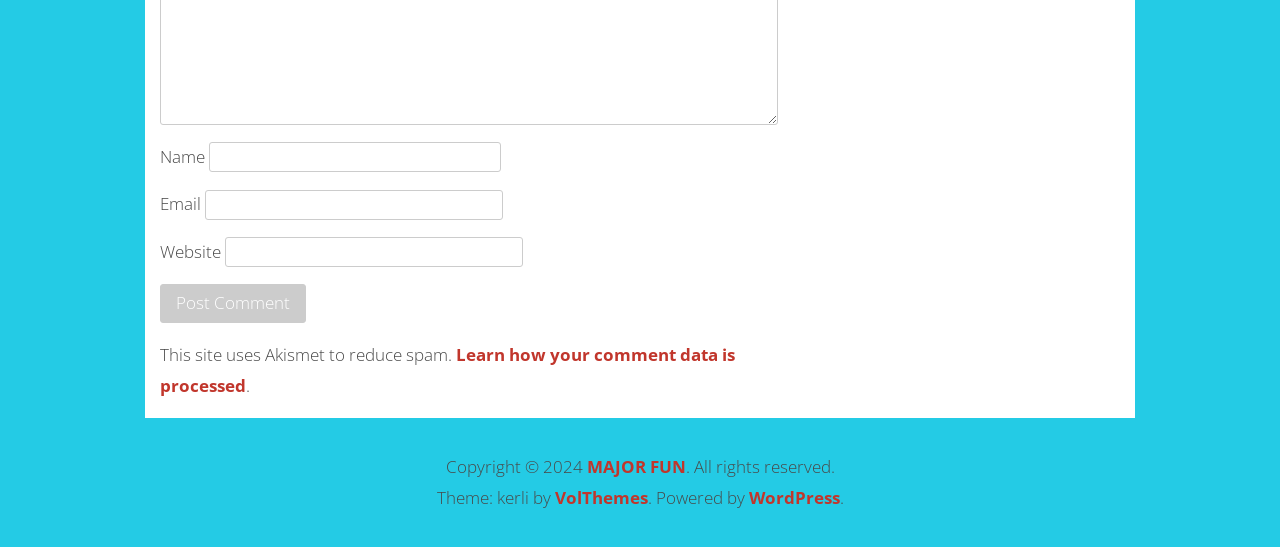Respond to the question below with a single word or phrase: What is the purpose of the 'Post Comment' button?

To submit a comment